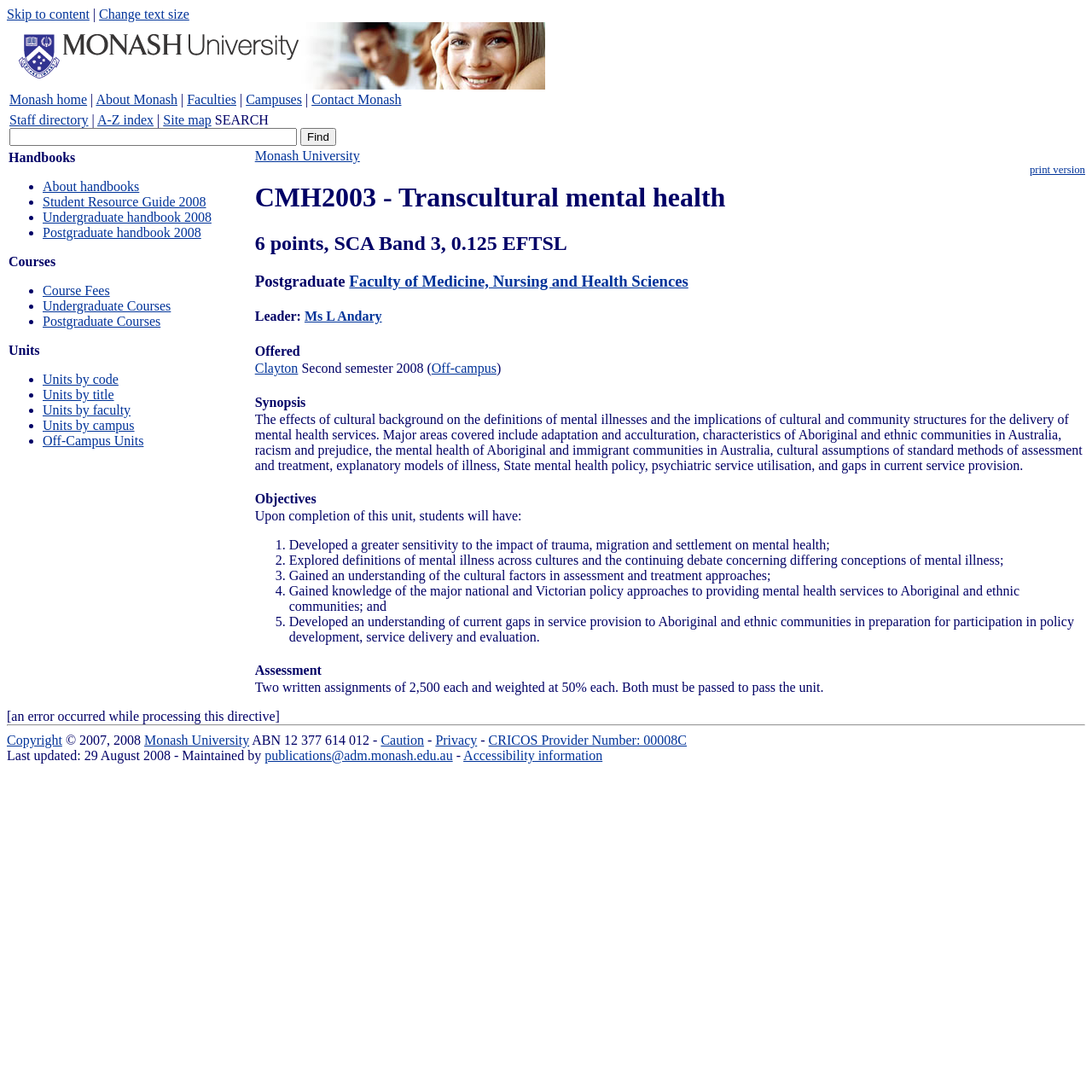Can you specify the bounding box coordinates for the region that should be clicked to fulfill this instruction: "Click on the 'VACATION' link".

None